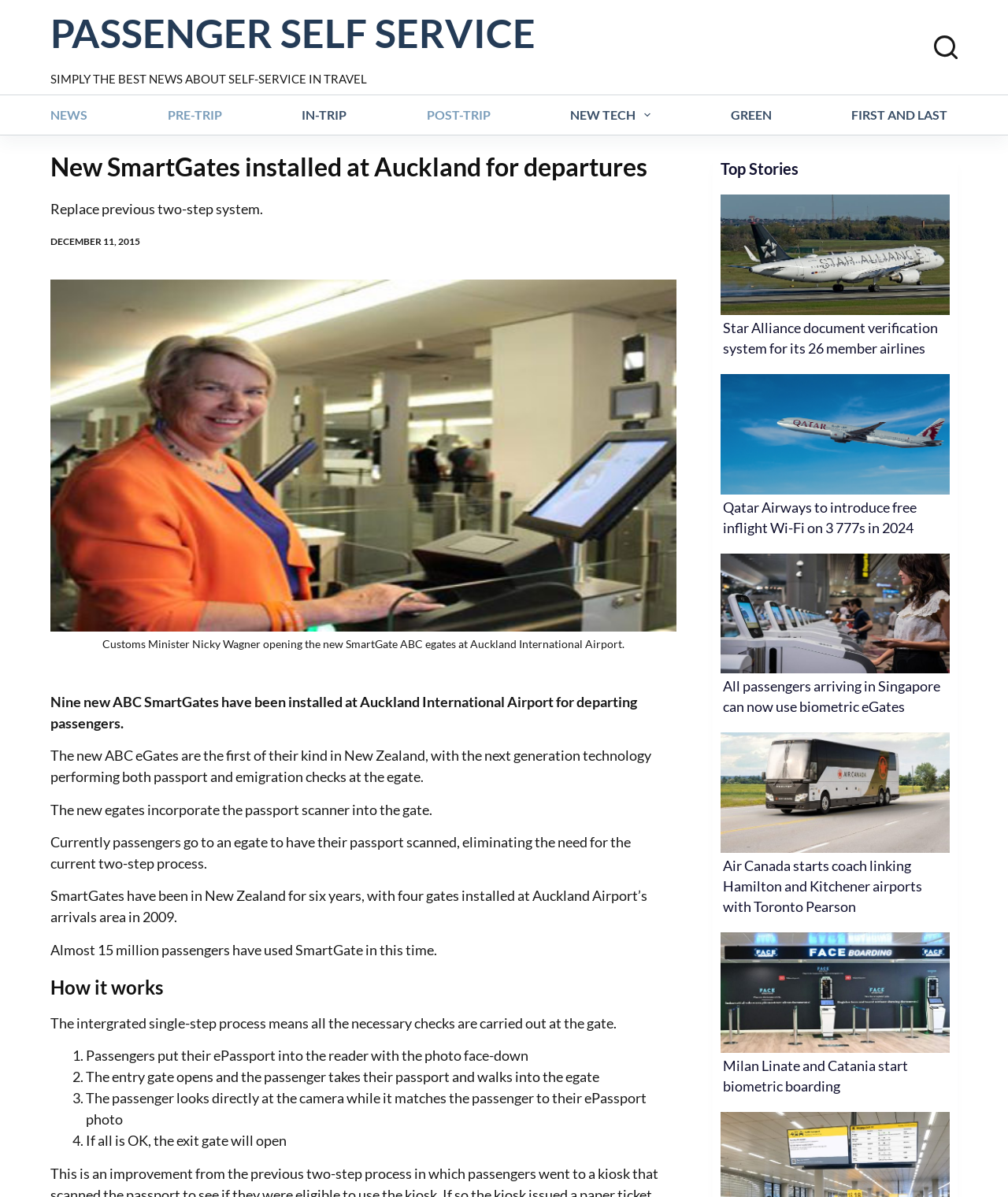Please provide the bounding box coordinates for the element that needs to be clicked to perform the following instruction: "View the 'Top Stories'". The coordinates should be given as four float numbers between 0 and 1, i.e., [left, top, right, bottom].

[0.715, 0.133, 0.942, 0.149]